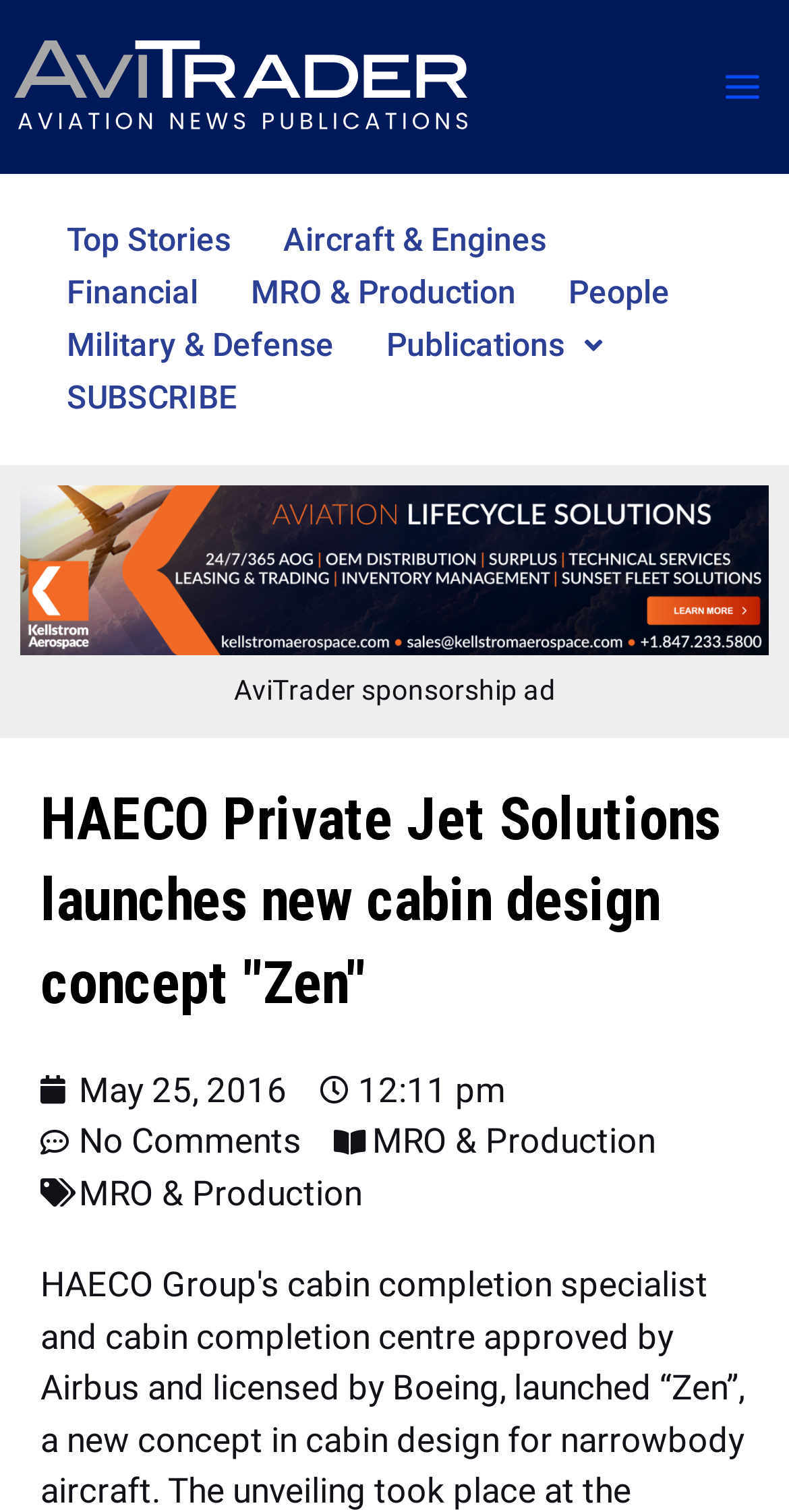Locate the bounding box coordinates of the area where you should click to accomplish the instruction: "Read the article about 'HAECO Private Jet Solutions' launching new cabin design concept".

[0.051, 0.515, 0.949, 0.678]